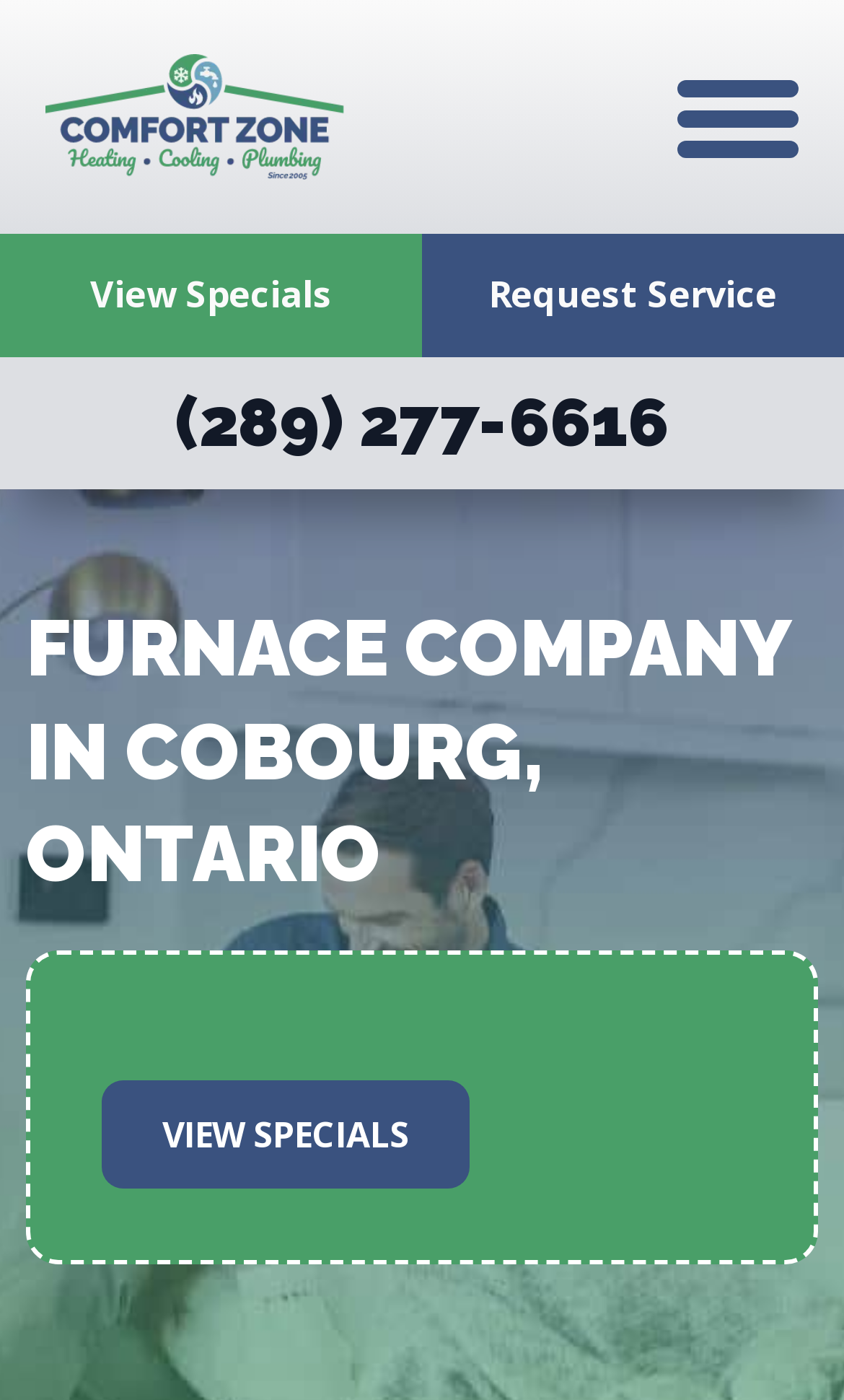Refer to the image and answer the question with as much detail as possible: Is there a call-to-action to view specials?

I found a link element with the text 'VIEW SPECIALS' which is located at the bottom of the page, indicating a call-to-action to view specials.